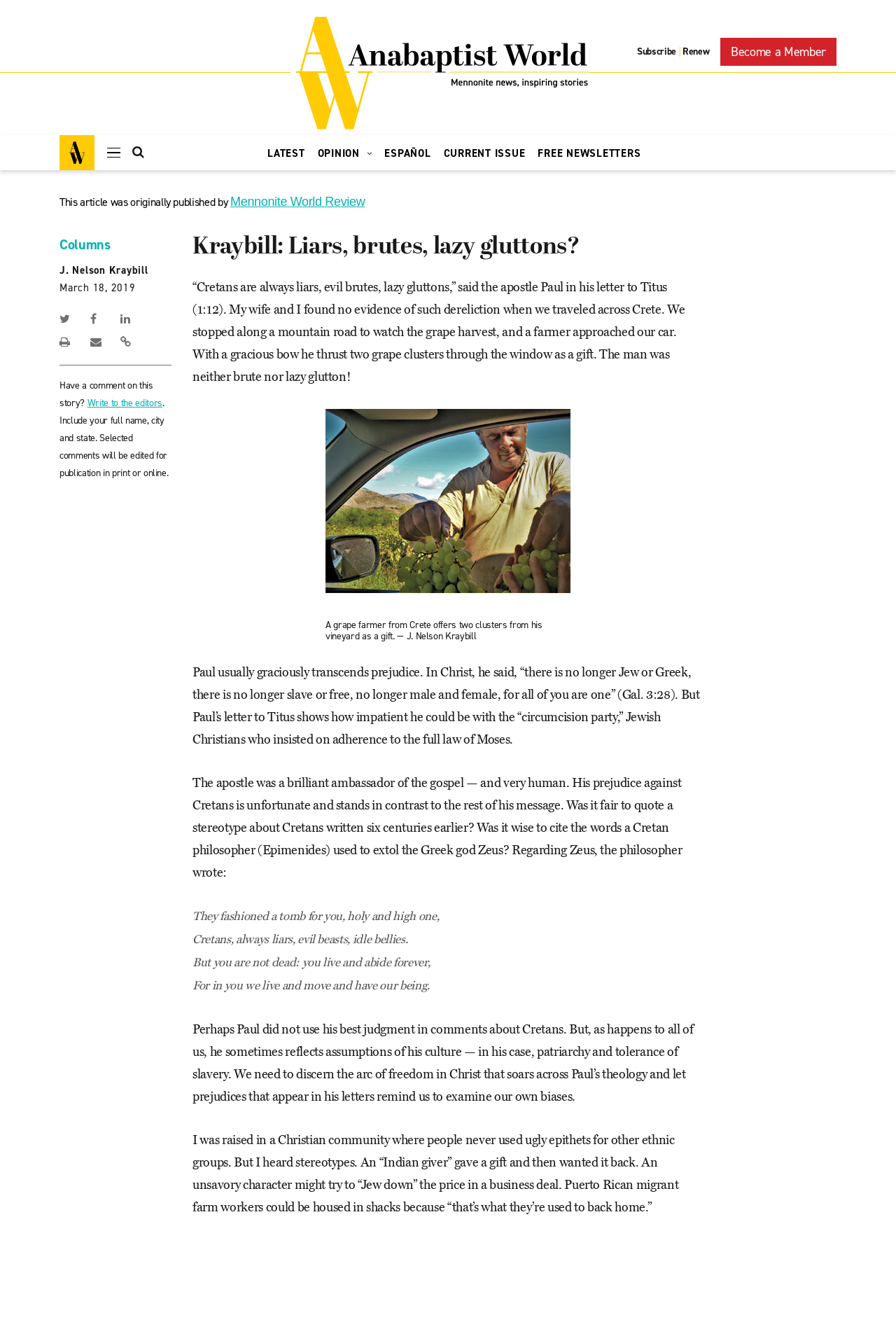Can you pinpoint the bounding box coordinates for the clickable element required for this instruction: "Click on the 'Subscribe' link"? The coordinates should be four float numbers between 0 and 1, i.e., [left, top, right, bottom].

[0.711, 0.034, 0.755, 0.044]